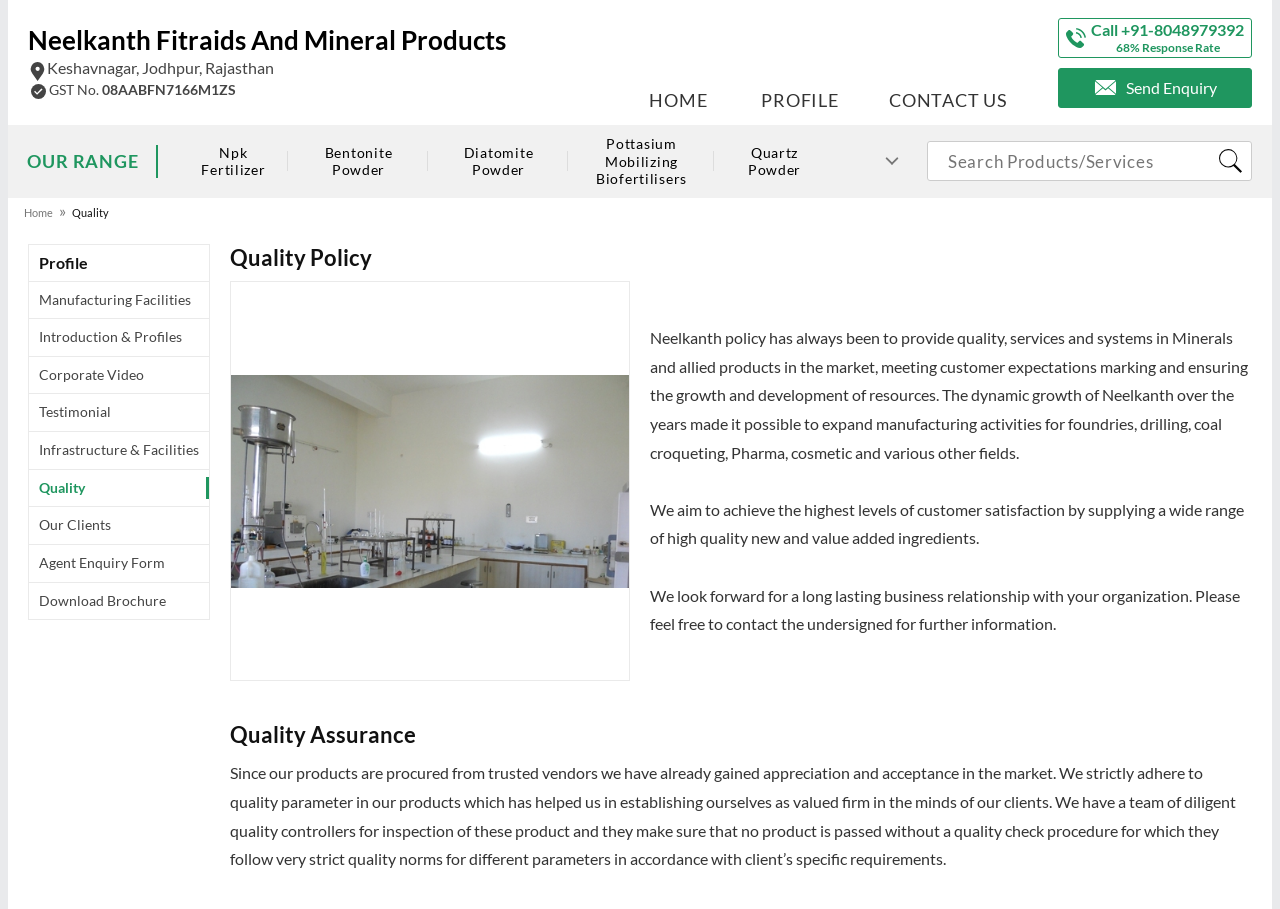Find the bounding box coordinates of the element to click in order to complete this instruction: "View the 'OUR RANGE' page". The bounding box coordinates must be four float numbers between 0 and 1, denoted as [left, top, right, bottom].

[0.021, 0.165, 0.108, 0.19]